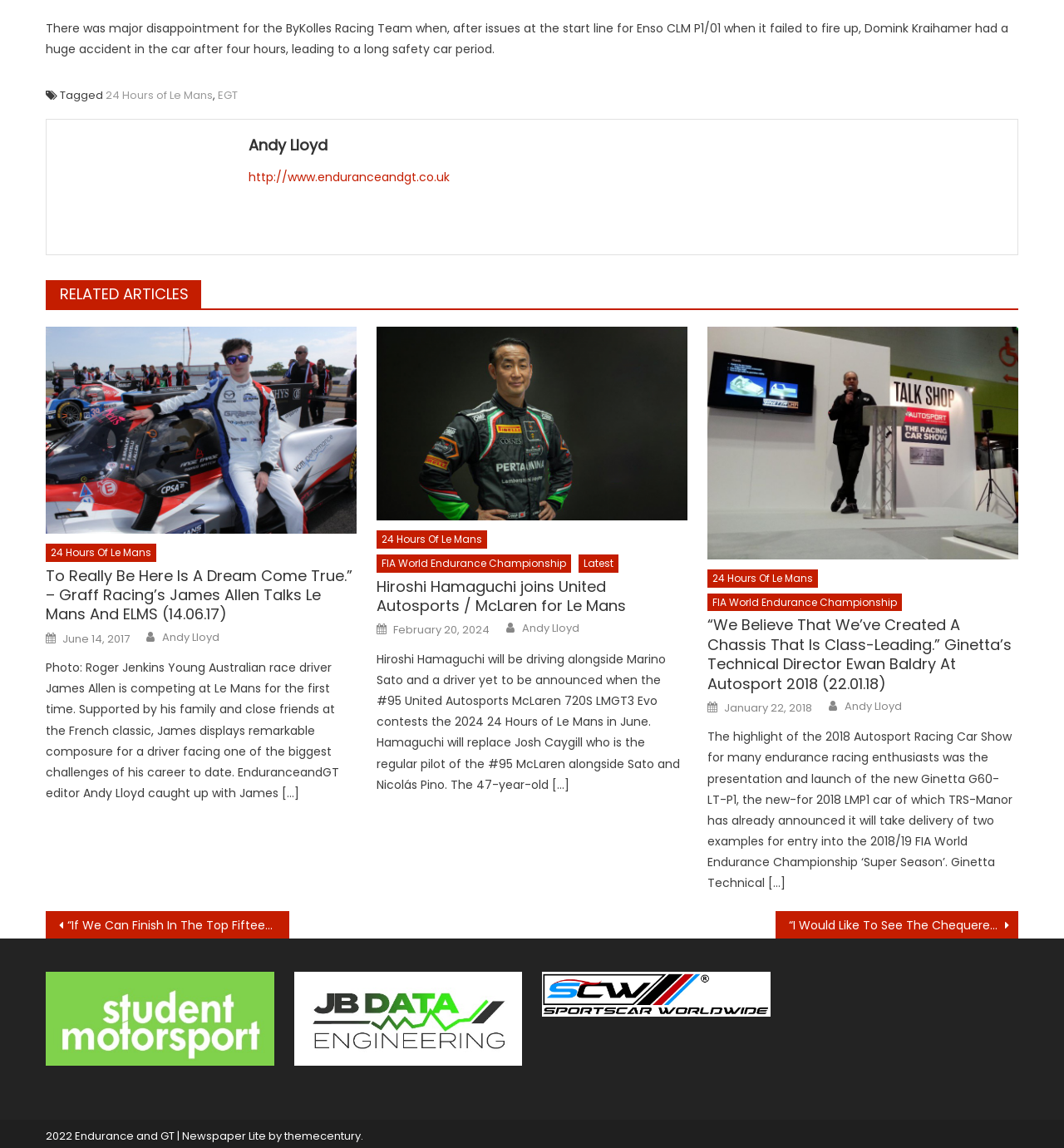Please locate the bounding box coordinates of the region I need to click to follow this instruction: "Read the news about Ginetta’s Technical Director Ewan Baldry At Autosport 2018".

[0.665, 0.536, 0.957, 0.604]